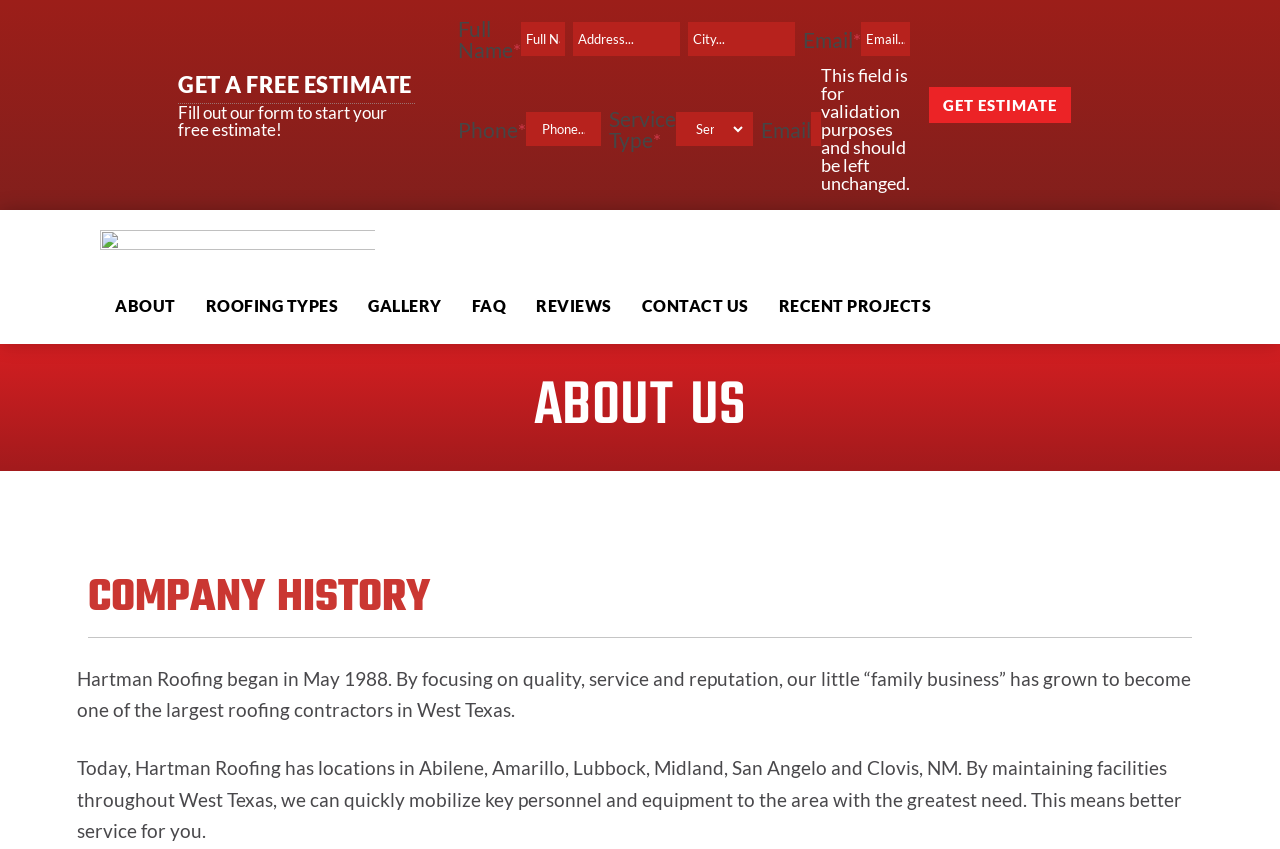Identify the coordinates of the bounding box for the element that must be clicked to accomplish the instruction: "Learn more about the company history".

[0.069, 0.673, 0.931, 0.751]